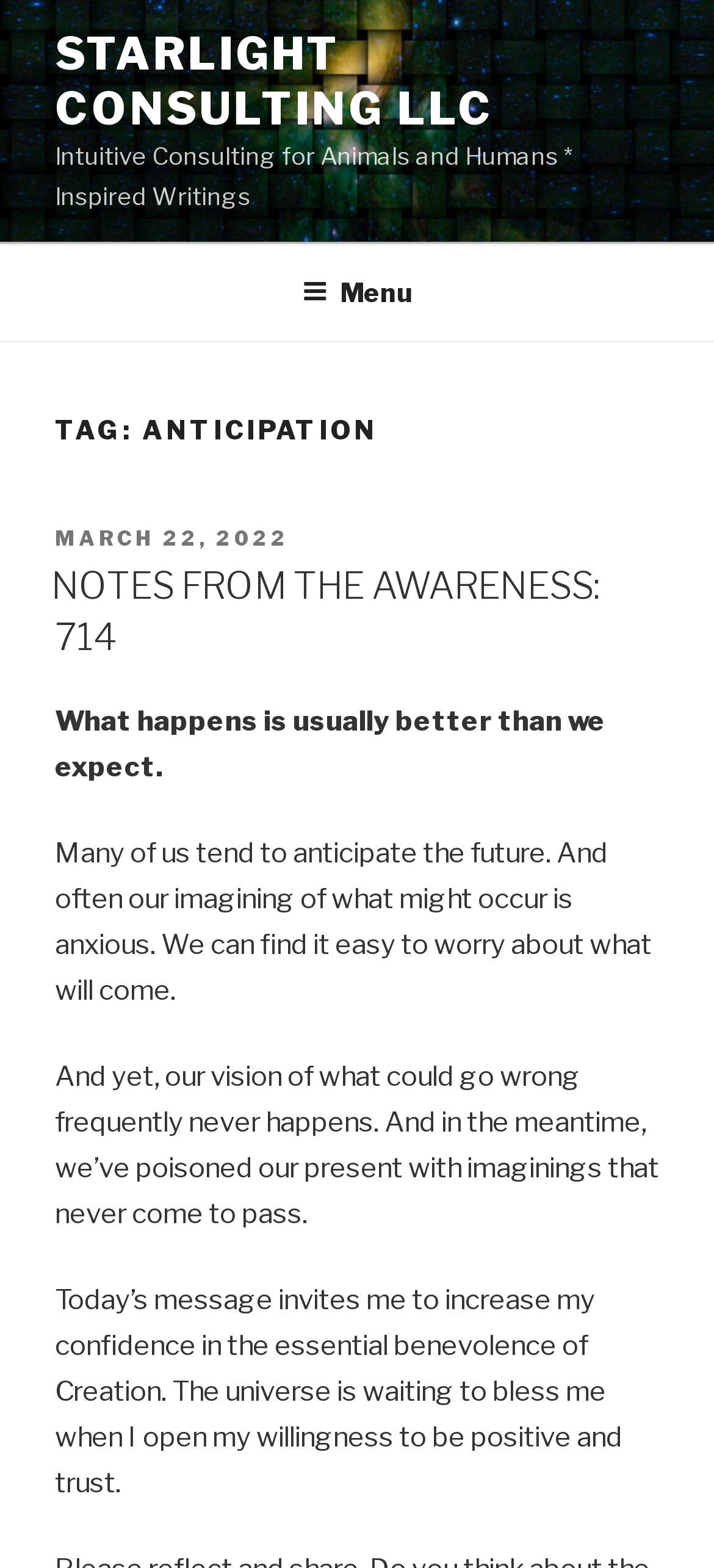Find the bounding box coordinates for the UI element that matches this description: "Home".

None